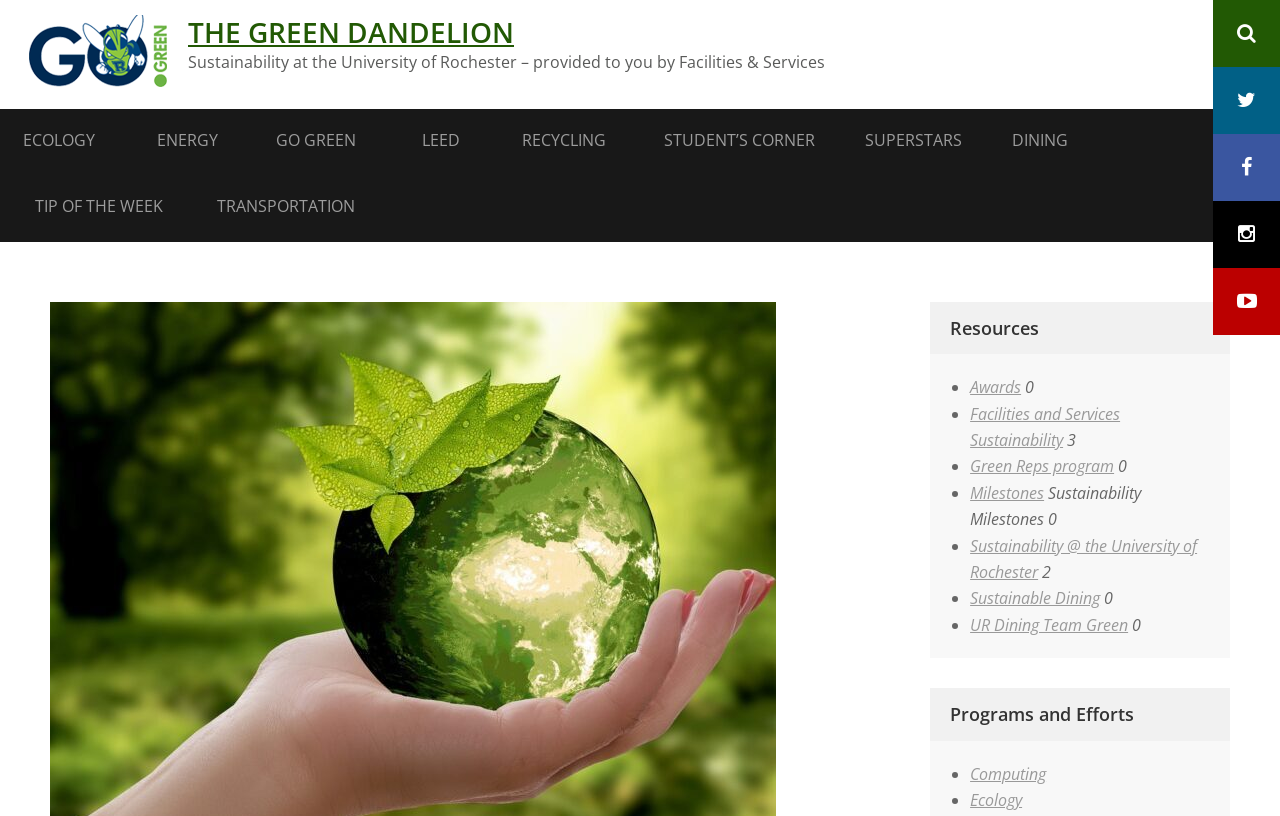Identify the bounding box coordinates of the region that needs to be clicked to carry out this instruction: "Visit the Green Dandelion website". Provide these coordinates as four float numbers ranging from 0 to 1, i.e., [left, top, right, bottom].

[0.016, 0.018, 0.139, 0.114]